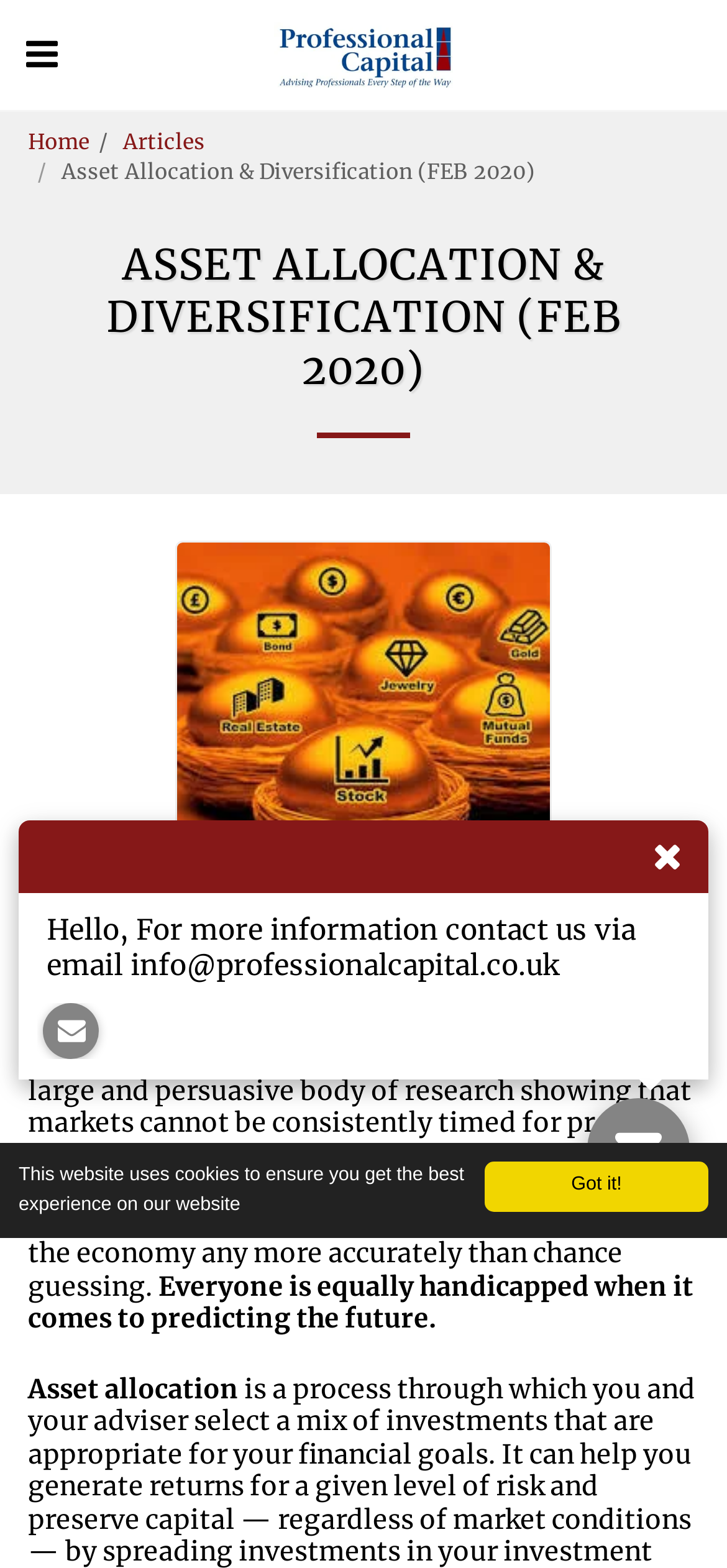What is the purpose of asset allocation?
Look at the image and construct a detailed response to the question.

According to the webpage, asset allocation is a process that can help generate returns for a financial goal. This is mentioned in the text that states 'Asset allocation is a process through which you and us select a mix of investments that are appropriate for your financial goals. It can help you generate returns for a'.